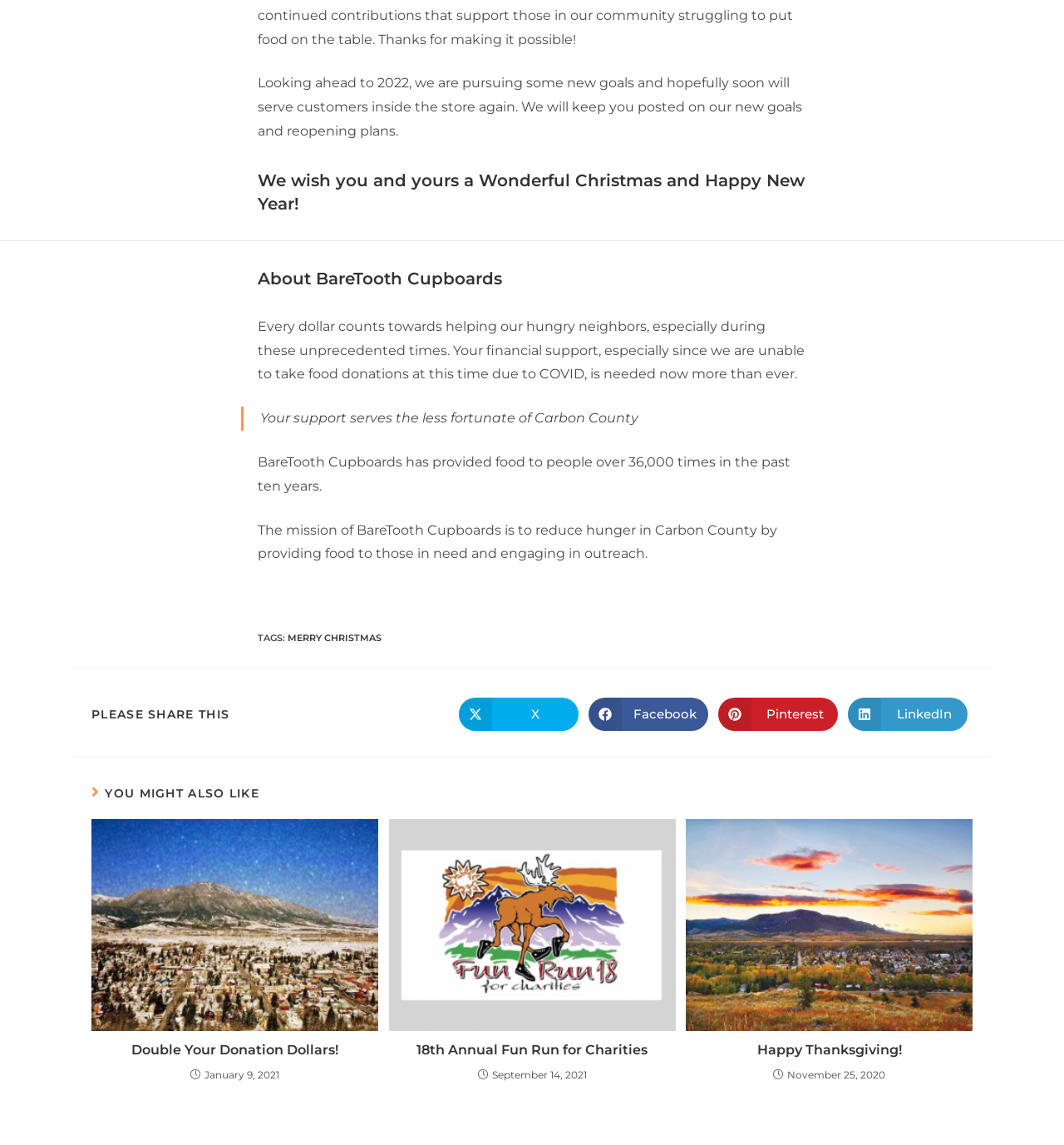Use a single word or phrase to respond to the question:
What is the theme of the article with the image?

Thanksgiving